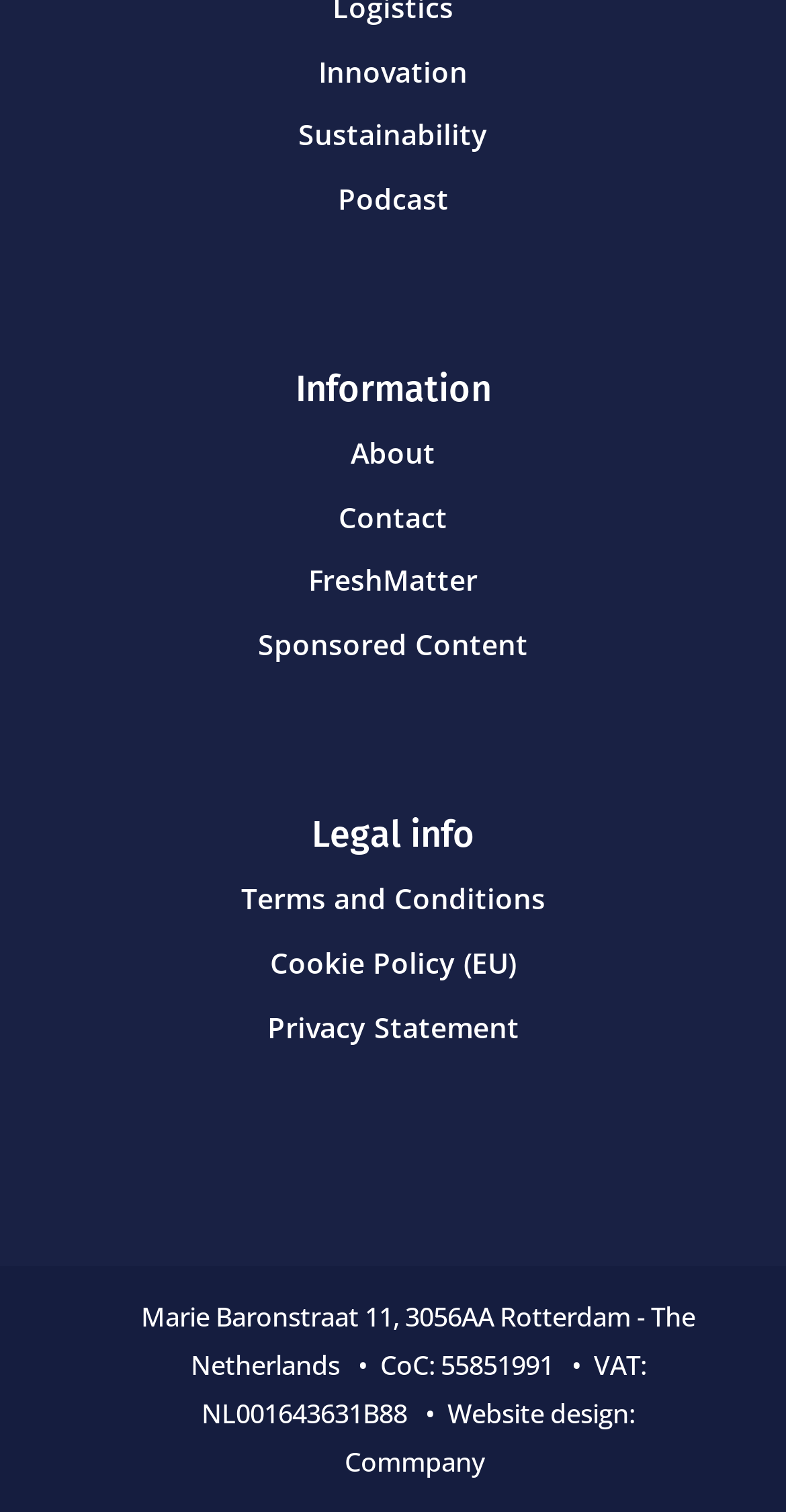Identify the bounding box coordinates for the UI element mentioned here: "Sponsored Content". Provide the coordinates as four float values between 0 and 1, i.e., [left, top, right, bottom].

[0.328, 0.414, 0.672, 0.439]